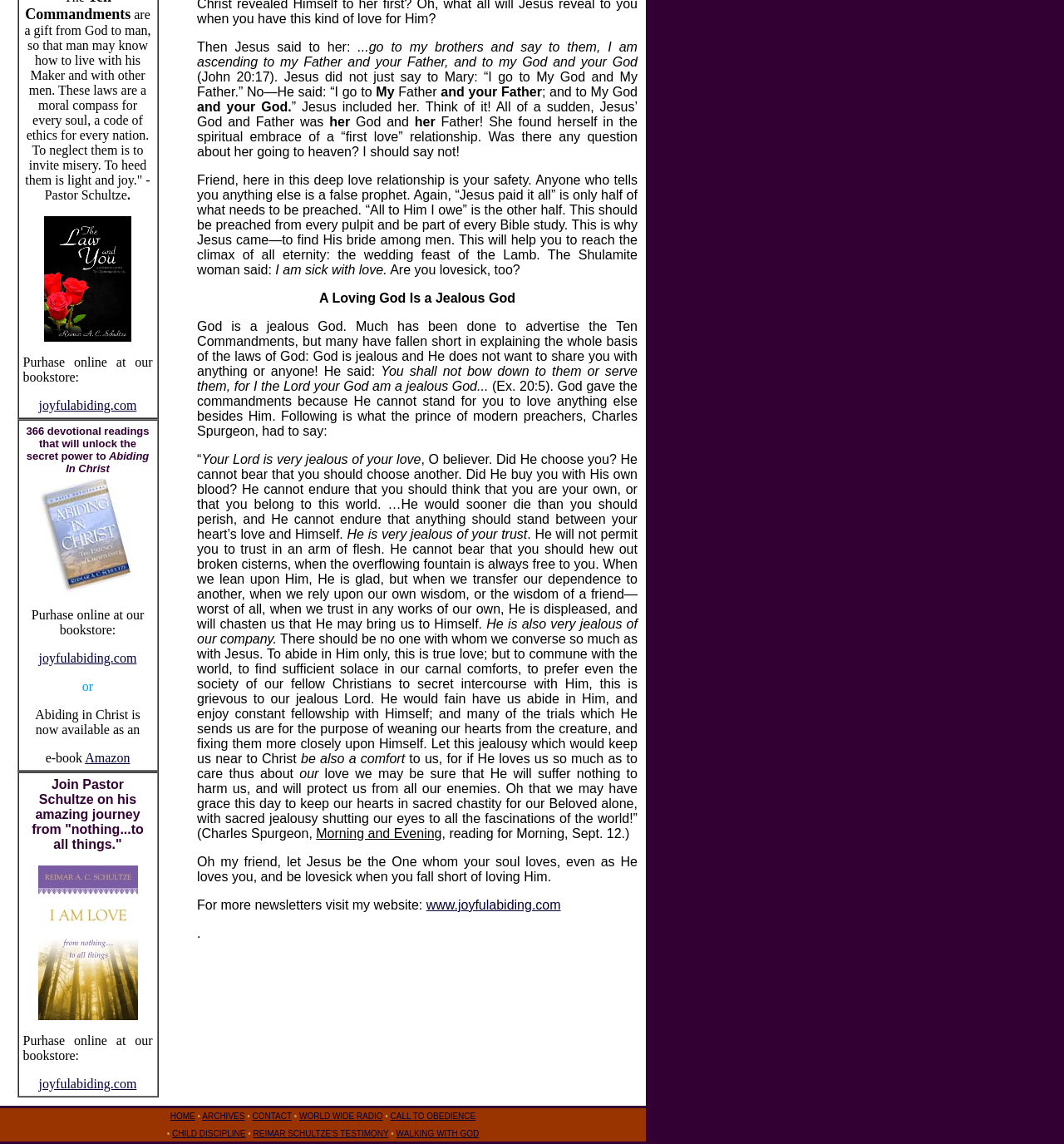Please find the bounding box coordinates of the element that must be clicked to perform the given instruction: "Visit joyfulabiding.com". The coordinates should be four float numbers from 0 to 1, i.e., [left, top, right, bottom].

[0.036, 0.941, 0.128, 0.953]